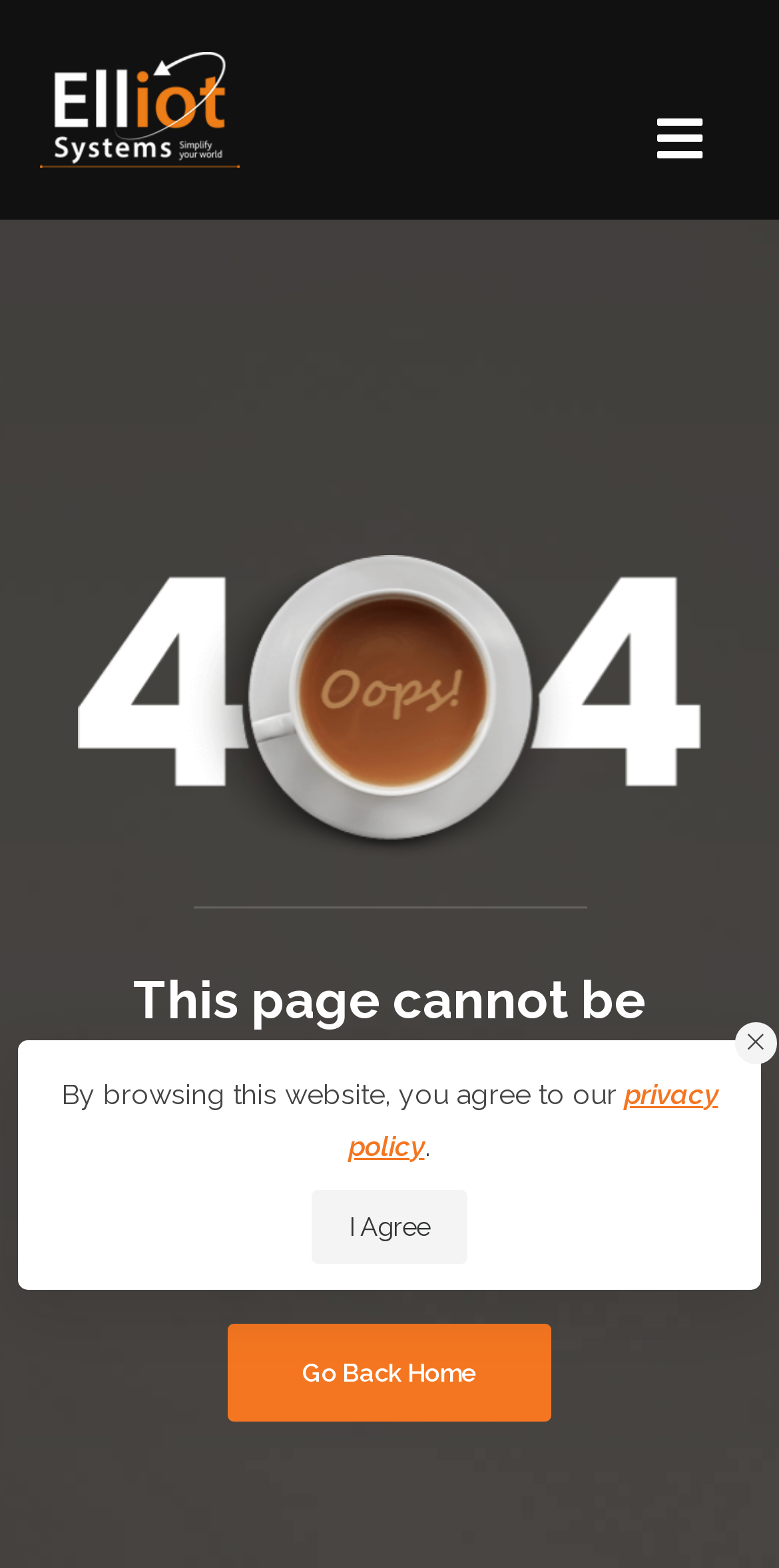Answer the question in one word or a short phrase:
How many links are present in the flyout menu?

One